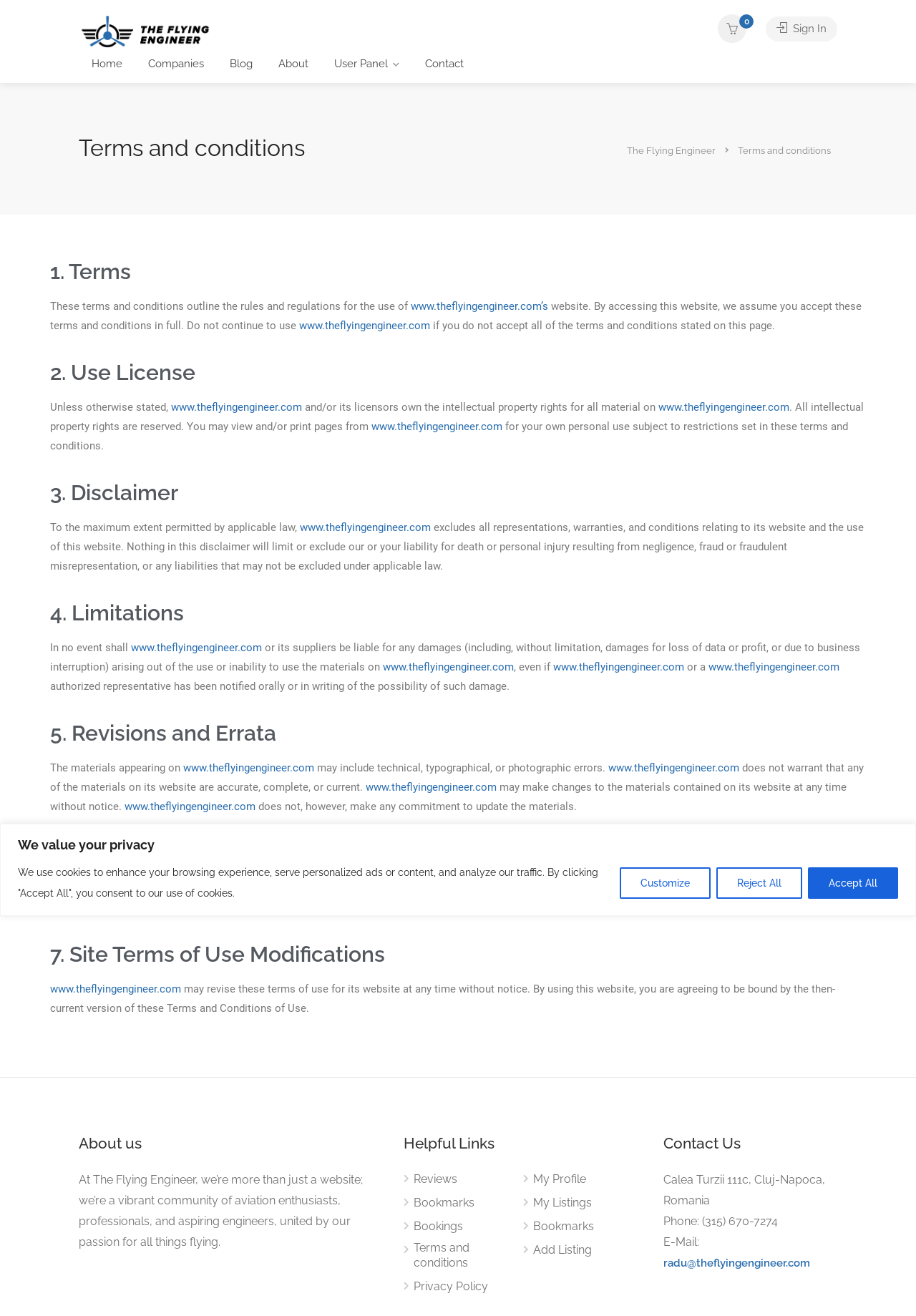Detail the features and information presented on the webpage.

The webpage is titled "Terms and Conditions - The Flying Engineer" and has a prominent header section with a logo and navigation links. Below the header, there is a cookie consent notification that spans the entire width of the page, with three buttons: "Customize", "Reject All", and "Accept All".

The main content of the page is divided into several sections, each with a heading and a series of paragraphs or links. The first section is titled "Terms and Conditions" and outlines the rules and regulations for using the website. This section is further divided into seven subheadings: "Terms", "Use License", "Disclaimer", "Limitations", "Revisions and Errata", "Links", and "Site Terms of Use Modifications". Each subheading has a series of paragraphs that explain the terms and conditions in detail.

To the right of the main content, there are three complementary sections. The first section is titled "About Us" and has a brief description of The Flying Engineer community. The second section is titled "Helpful Links" and has a list of links to other pages on the website, including "Reviews", "Bookmarks", and "Terms and Conditions". The third section is titled "Contact Us" and has the website's address in Romania.

At the top of the page, there is a navigation menu with links to "Home", "Companies", "Blog", "About", "User Panel", and "Contact". There is also a "Sign In" button at the top right corner of the page.